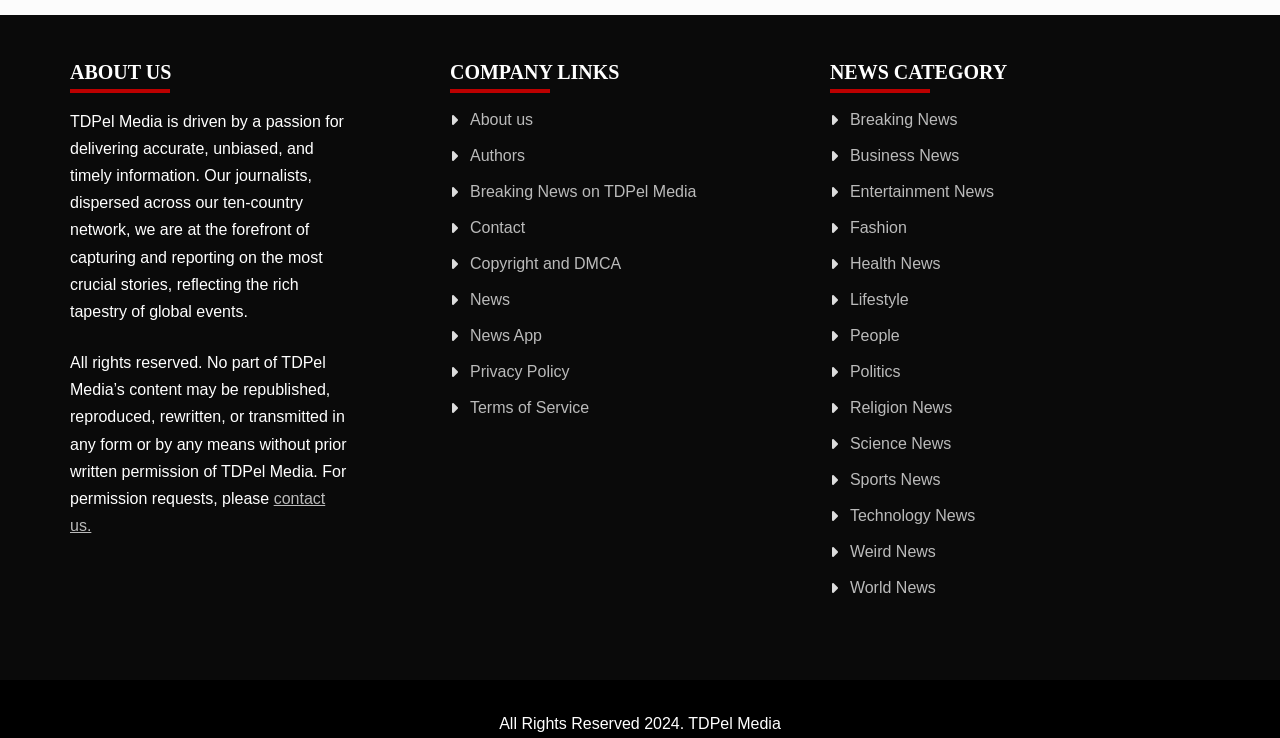Please identify the bounding box coordinates of the clickable element to fulfill the following instruction: "Explore Entertainment News". The coordinates should be four float numbers between 0 and 1, i.e., [left, top, right, bottom].

[0.664, 0.247, 0.777, 0.27]